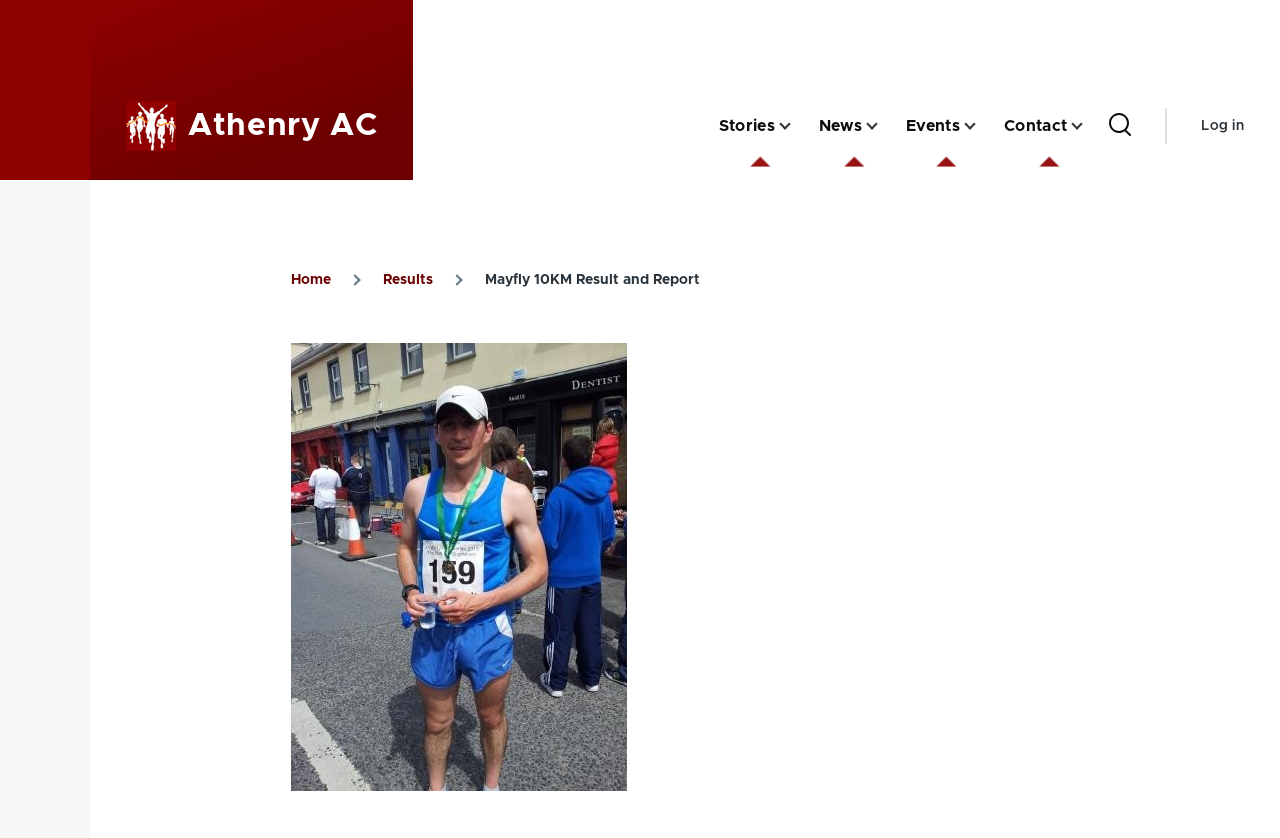Identify the bounding box coordinates of the region that needs to be clicked to carry out this instruction: "View Results". Provide these coordinates as four float numbers ranging from 0 to 1, i.e., [left, top, right, bottom].

[0.299, 0.326, 0.338, 0.342]